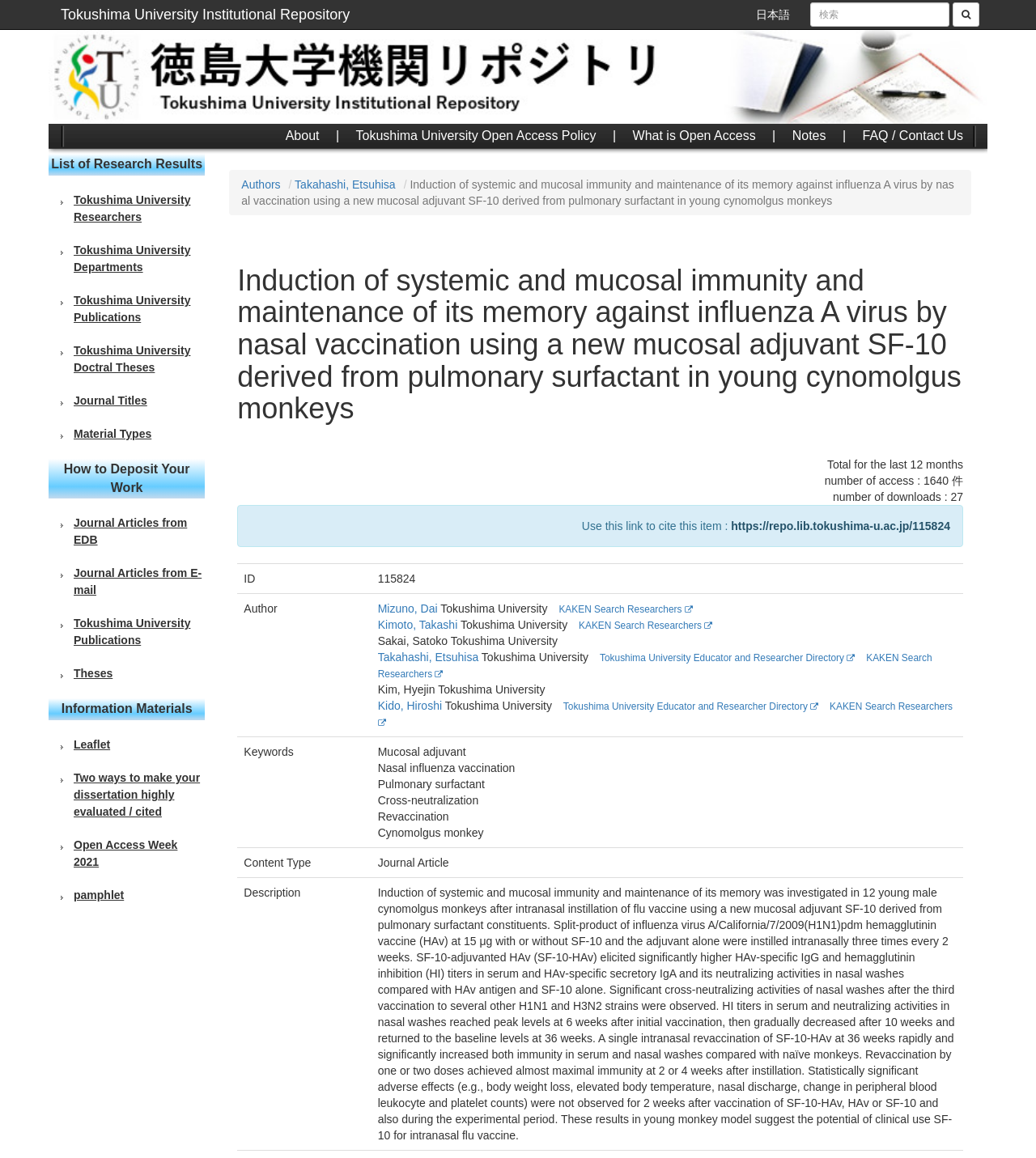Please indicate the bounding box coordinates for the clickable area to complete the following task: "view research results". The coordinates should be specified as four float numbers between 0 and 1, i.e., [left, top, right, bottom].

[0.047, 0.165, 0.198, 0.195]